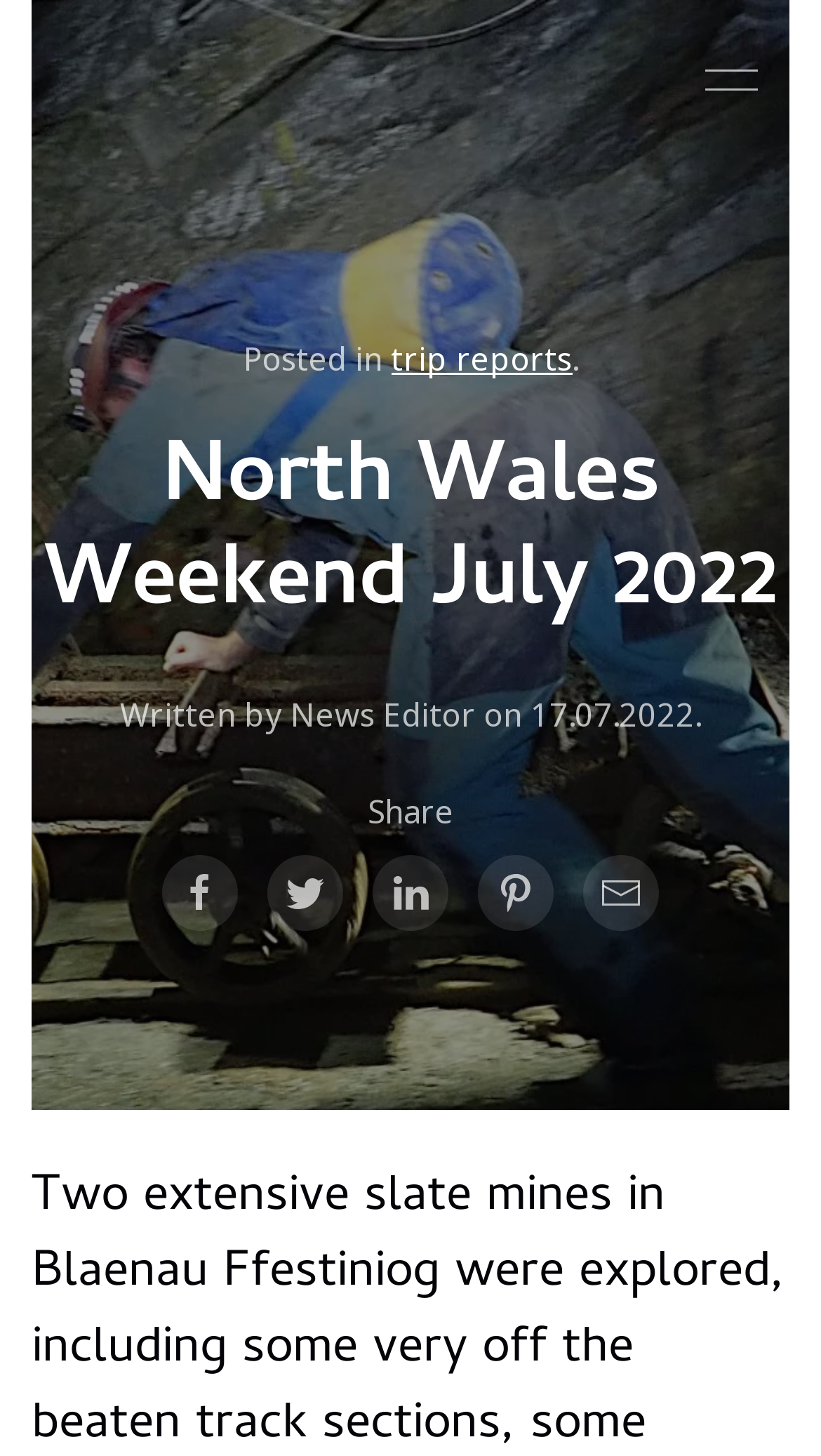Find the bounding box coordinates for the UI element that matches this description: "parent_node: Share".

[0.454, 0.587, 0.546, 0.639]